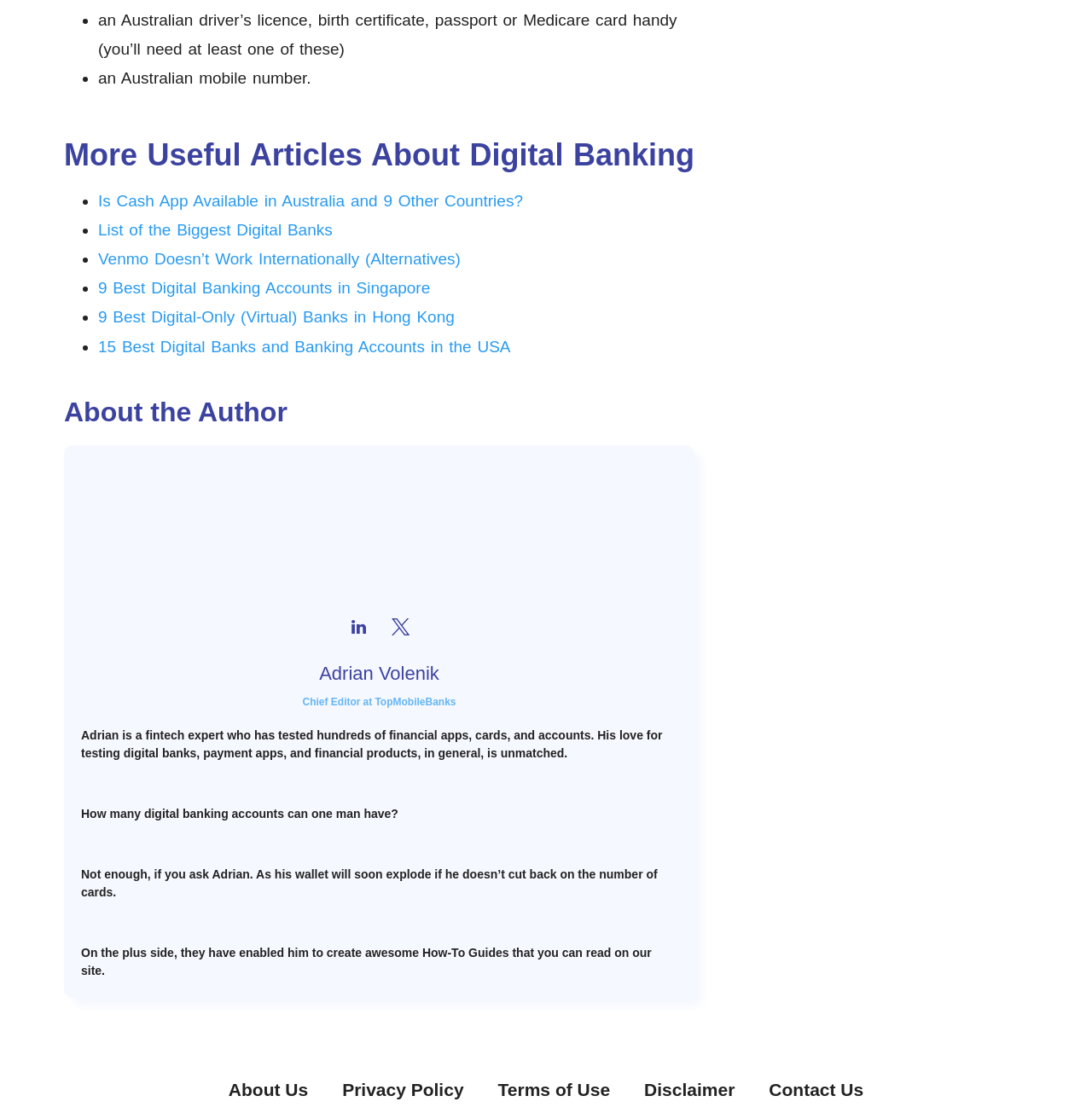Respond with a single word or short phrase to the following question: 
What is the name of the website?

TopMobileBanks